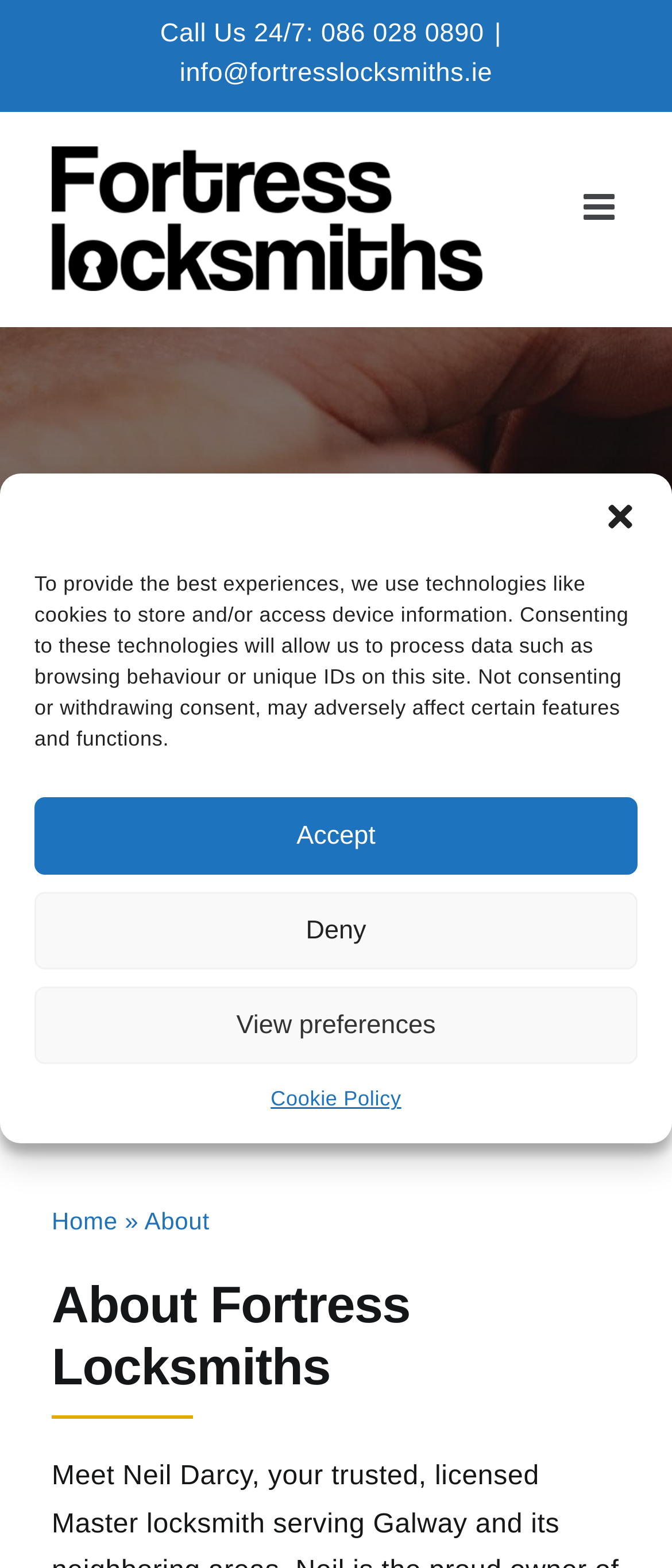Given the element description aria-label="Close dialogue", specify the bounding box coordinates of the corresponding UI element in the format (top-left x, top-left y, bottom-right x, bottom-right y). All values must be between 0 and 1.

[0.897, 0.319, 0.949, 0.341]